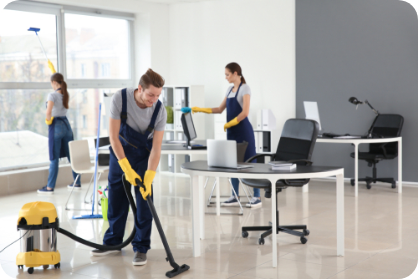Elaborate on the various elements present in the image.

The image showcases a professional cleaning team engaged in a commercial cleaning task within a modern office environment. In the foreground, a male cleaner in a gray shirt and blue overalls is efficiently using a vacuum cleaner, demonstrating a commitment to maintaining hygiene and cleanliness. Meanwhile, two female cleaners can be seen in the background; one is dusting and the other is cleaning surfaces, both dressed in coordinating uniforms. The office features sleek furniture with a minimalist design, large windows allowing natural light to fill the space, and a neutral color palette that enhances the professional atmosphere. This visual highlights the importance of thorough cleaning for workplaces, ensuring a pristine and inviting environment that boosts productivity and leaves a positive impression on clients.